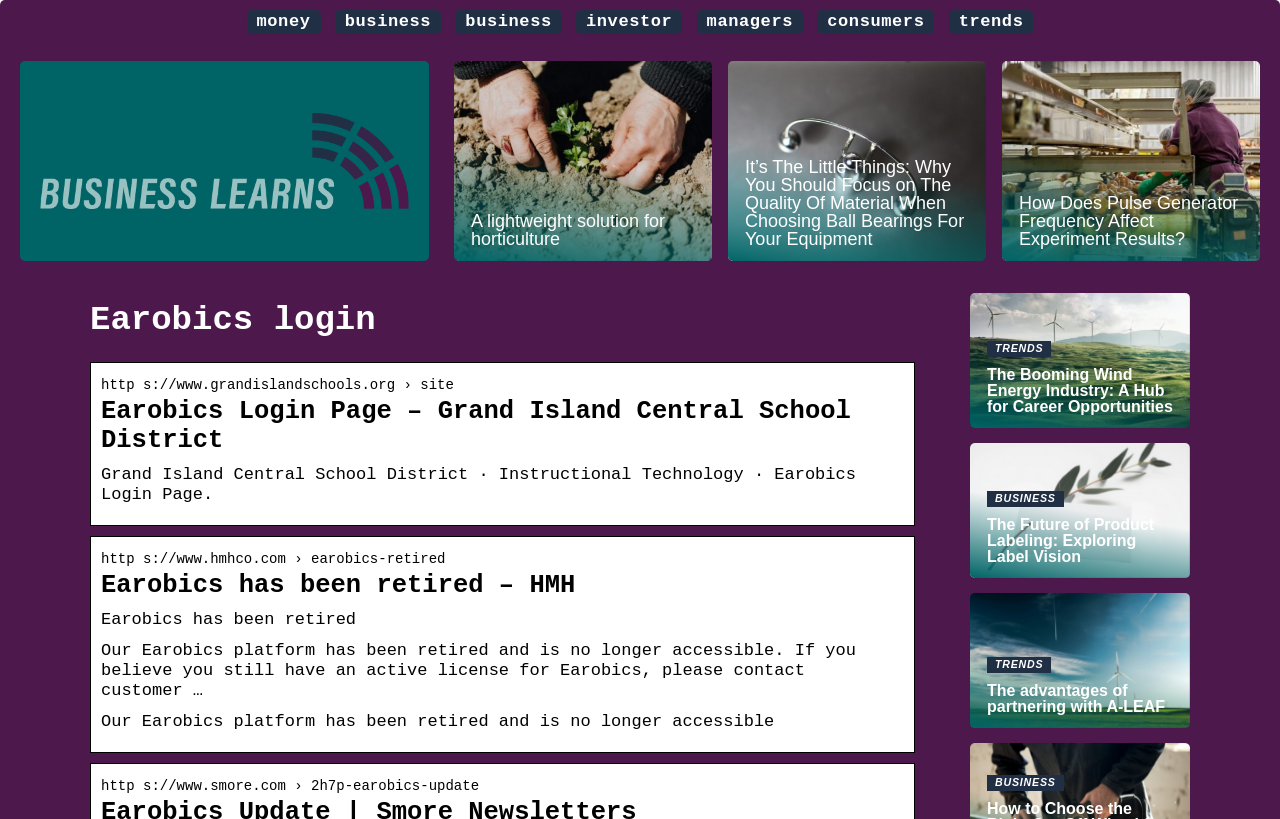Find the bounding box of the web element that fits this description: "Business".

[0.269, 0.015, 0.336, 0.039]